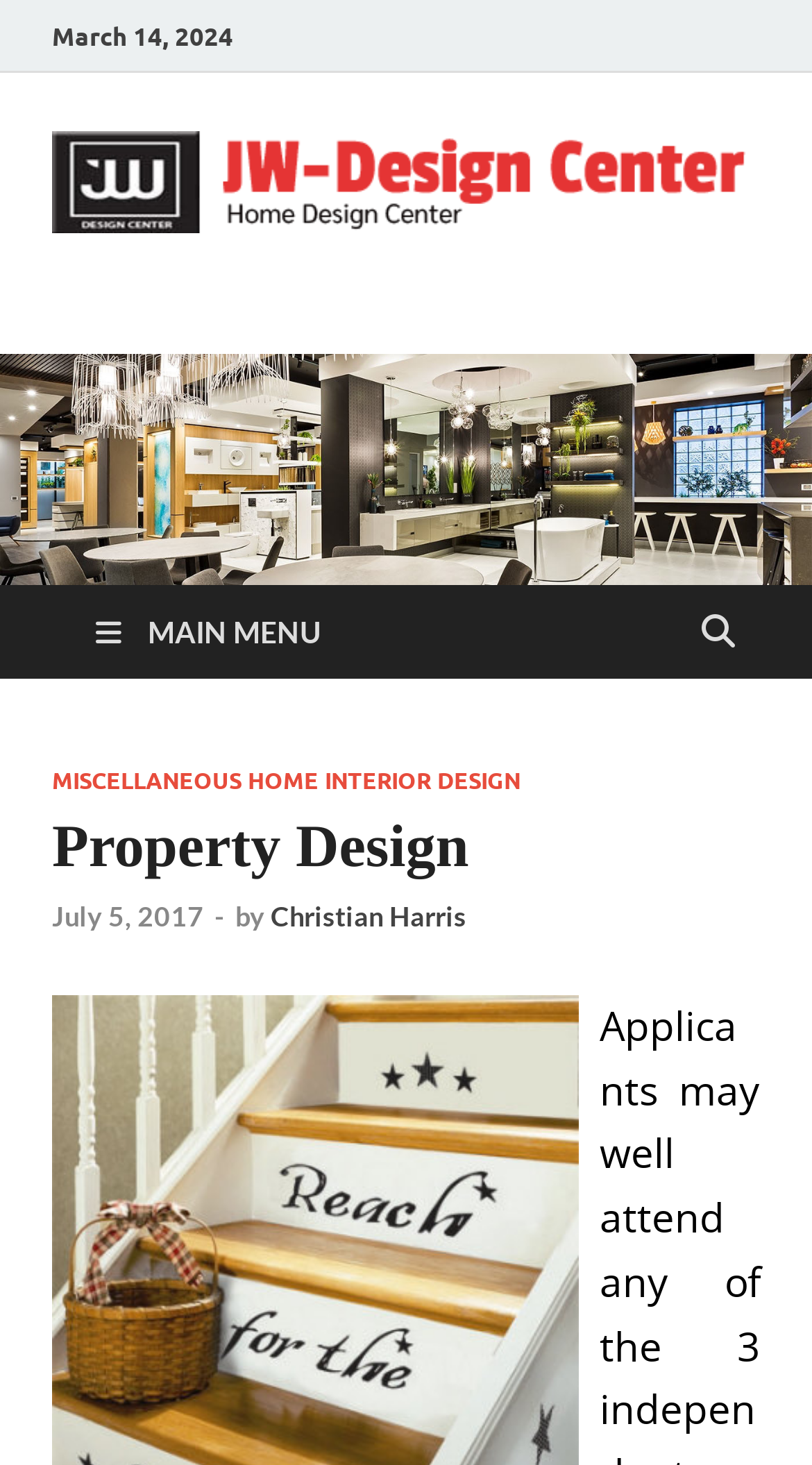How many links are there in the main menu?
Kindly offer a comprehensive and detailed response to the question.

The main menu is represented by the link element with the text ' MAIN MENU' and bounding box coordinates [0.077, 0.4, 0.436, 0.464]. Upon expanding this menu, we can see that there is only one link, which is 'MISCELLANEOUS HOME INTERIOR DESIGN'.